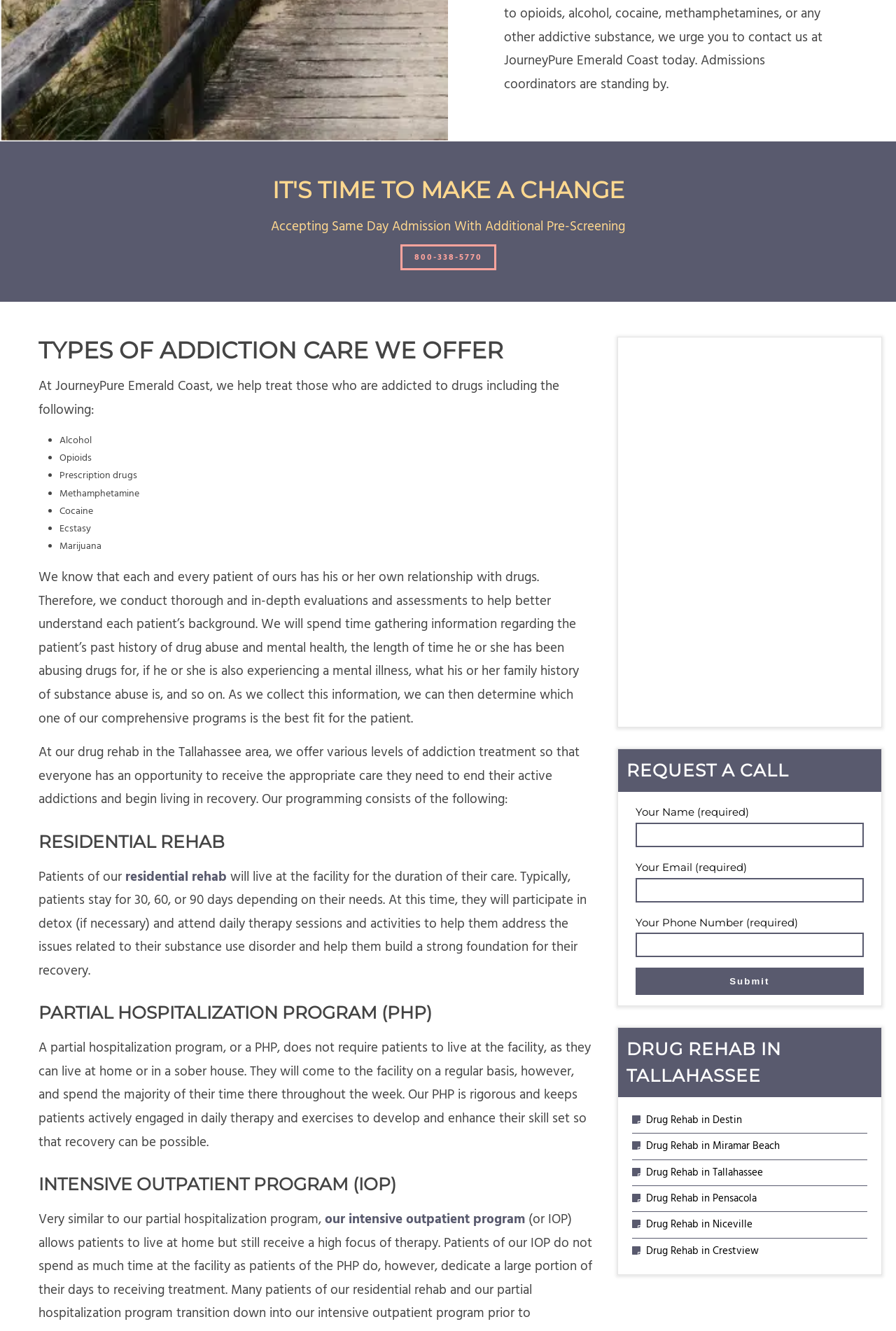Respond to the question below with a single word or phrase: How long do patients typically stay in residential rehab?

30, 60, or 90 days